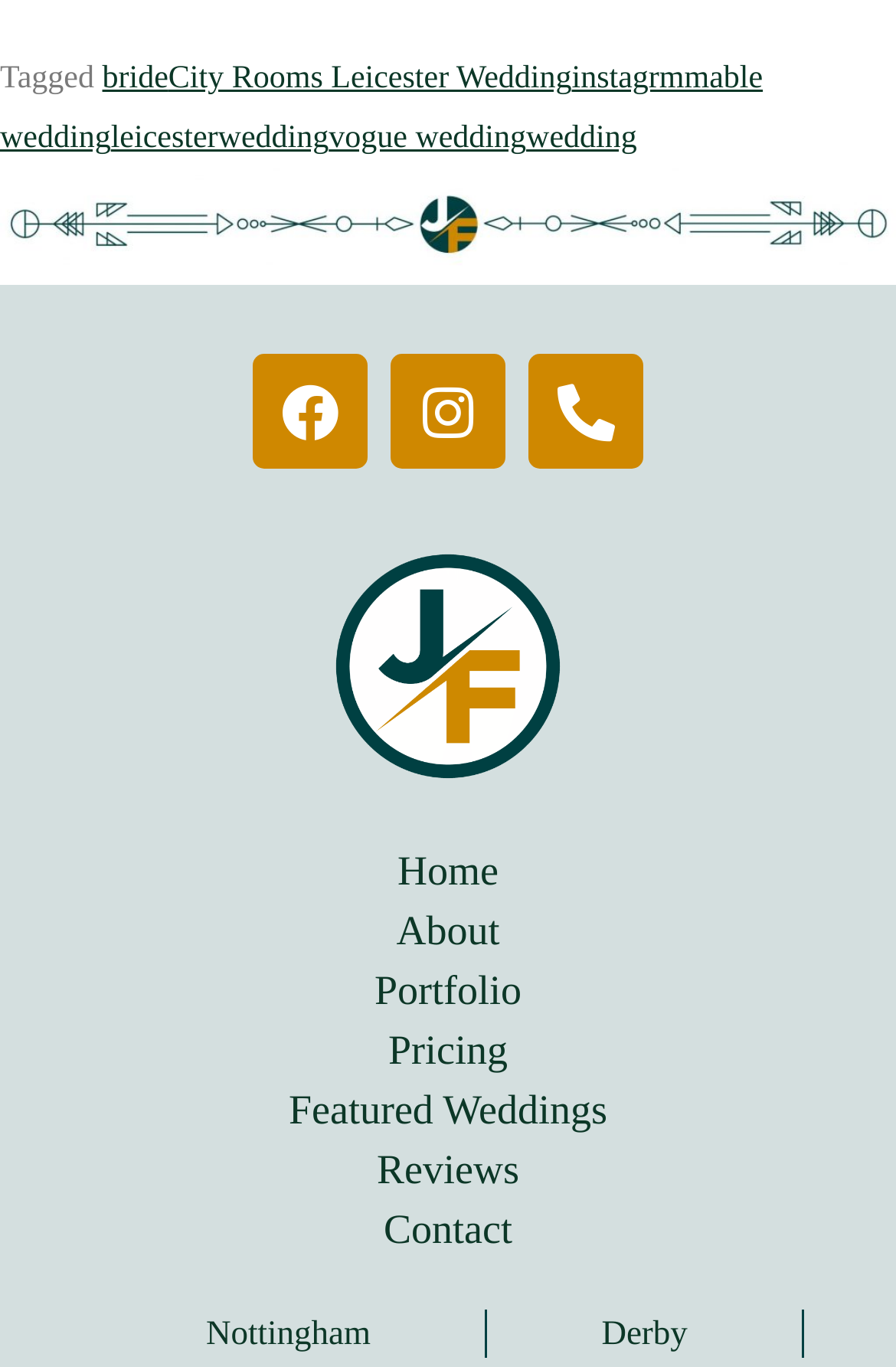What are the two cities mentioned on the website?
Examine the image closely and answer the question with as much detail as possible.

The links 'Nottingham' and 'Derby' are located at the bottom of the webpage, suggesting that these two cities are relevant to the website's content or services.